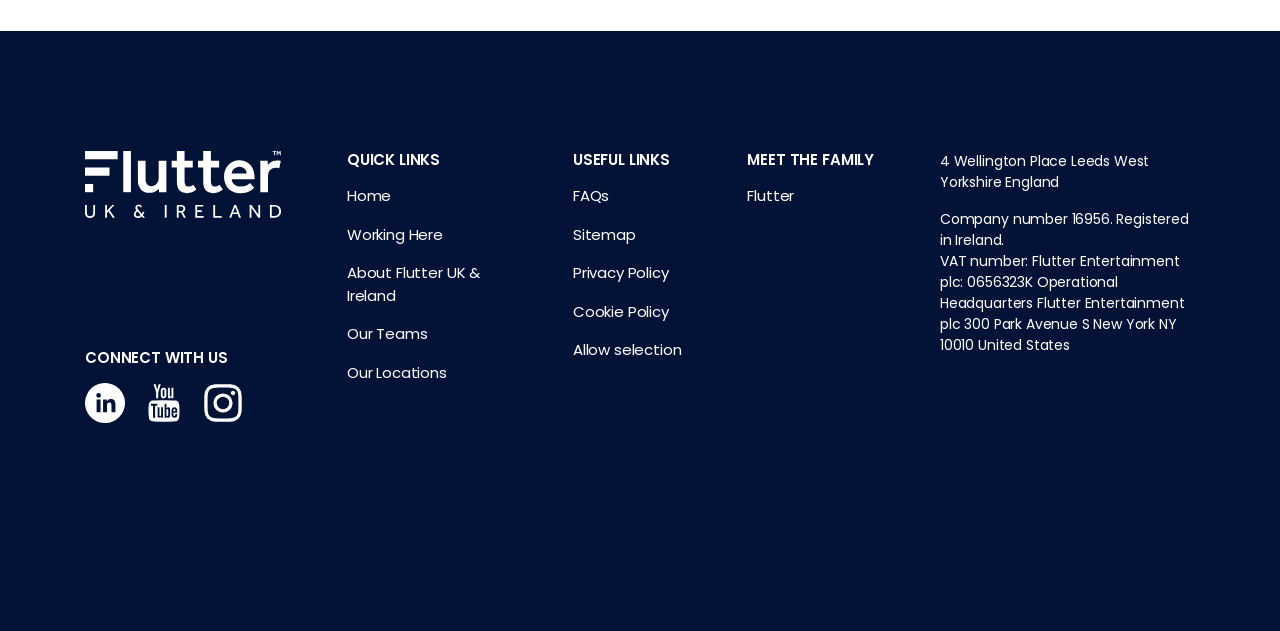Locate the bounding box for the described UI element: "dating". Ensure the coordinates are four float numbers between 0 and 1, formatted as [left, top, right, bottom].

None